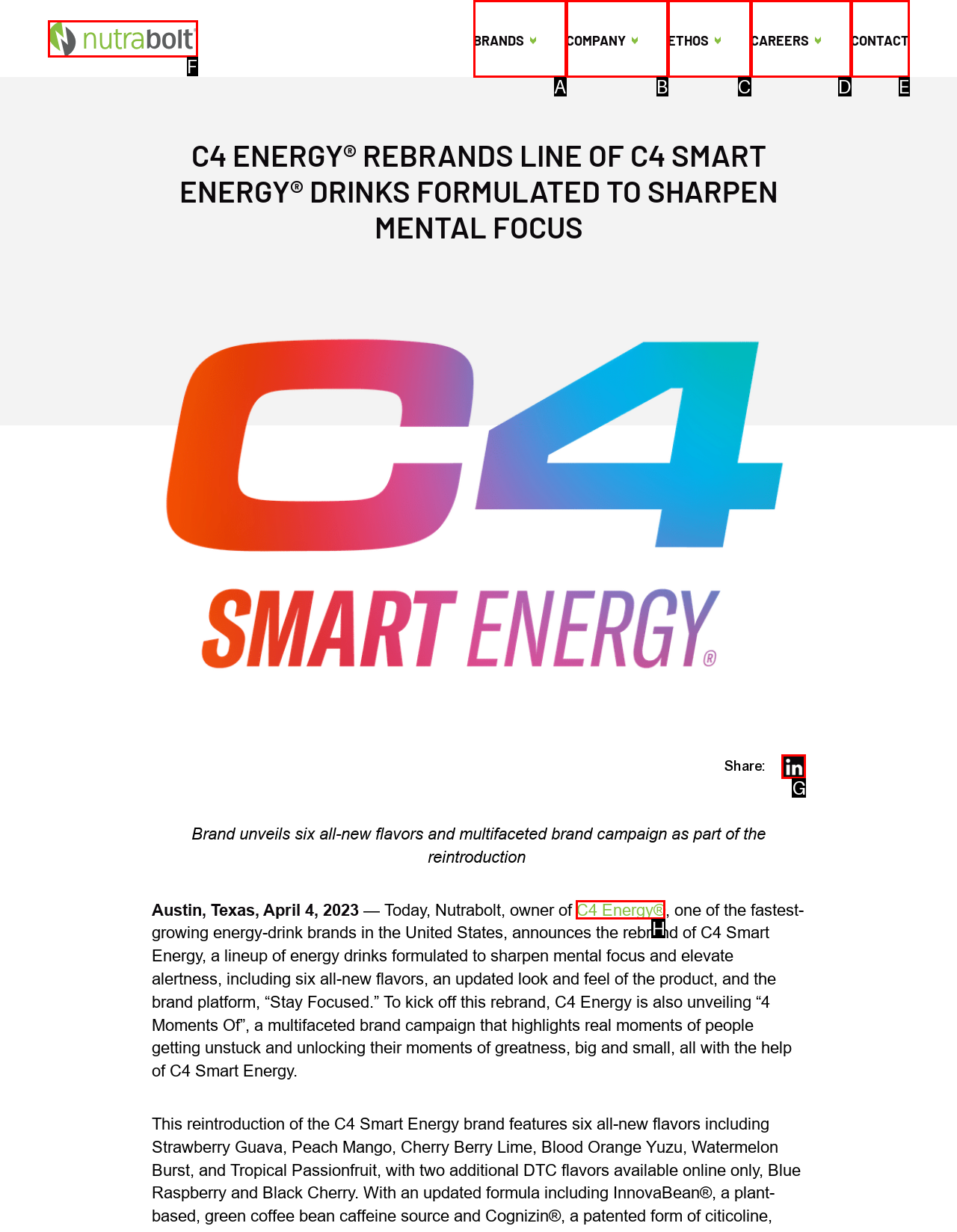Indicate which lettered UI element to click to fulfill the following task: Learn more about C4 Energy
Provide the letter of the correct option.

H